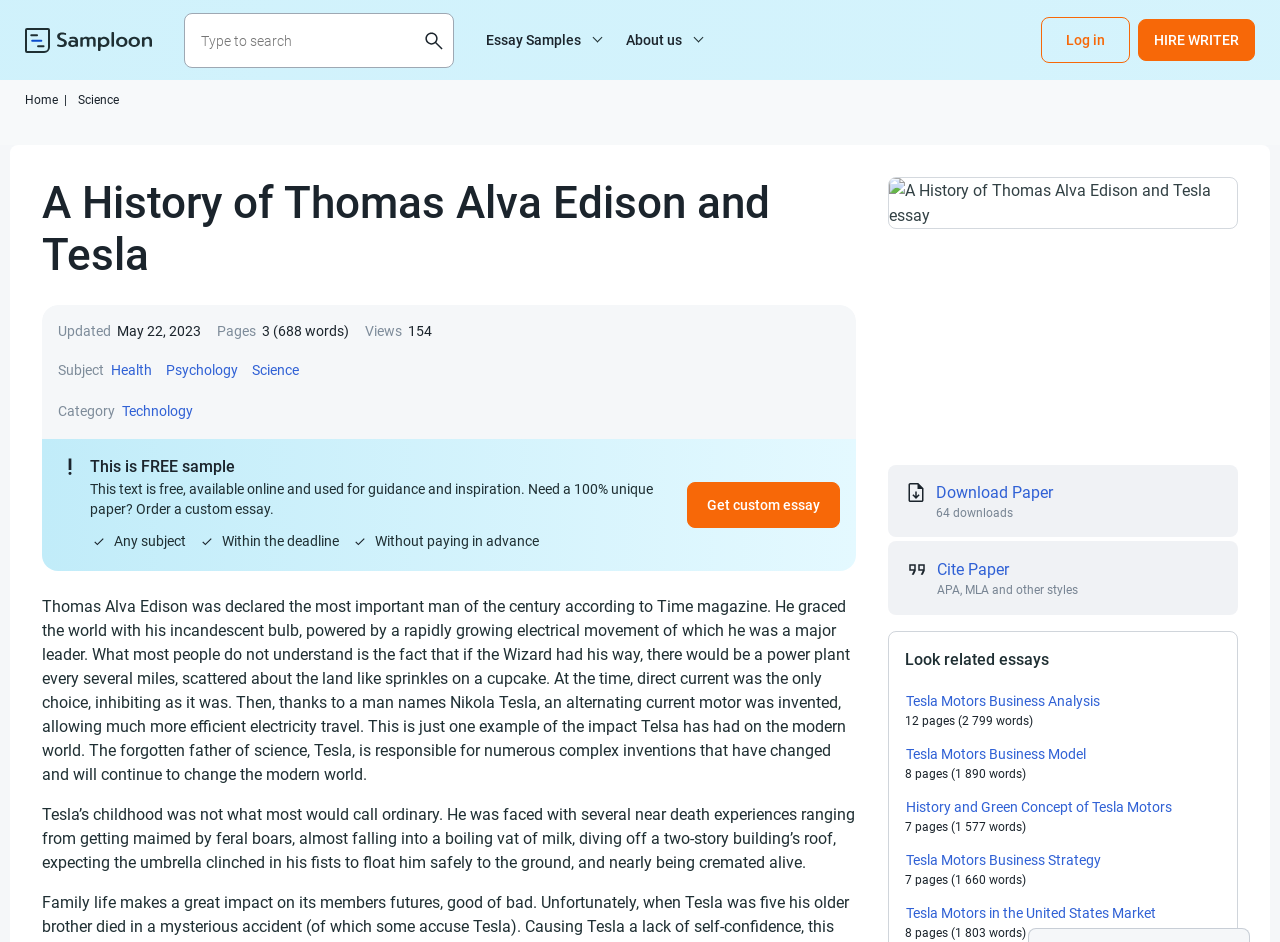Please identify the bounding box coordinates for the region that you need to click to follow this instruction: "View related essays on Tesla Motors Business Analysis".

[0.707, 0.735, 0.86, 0.754]